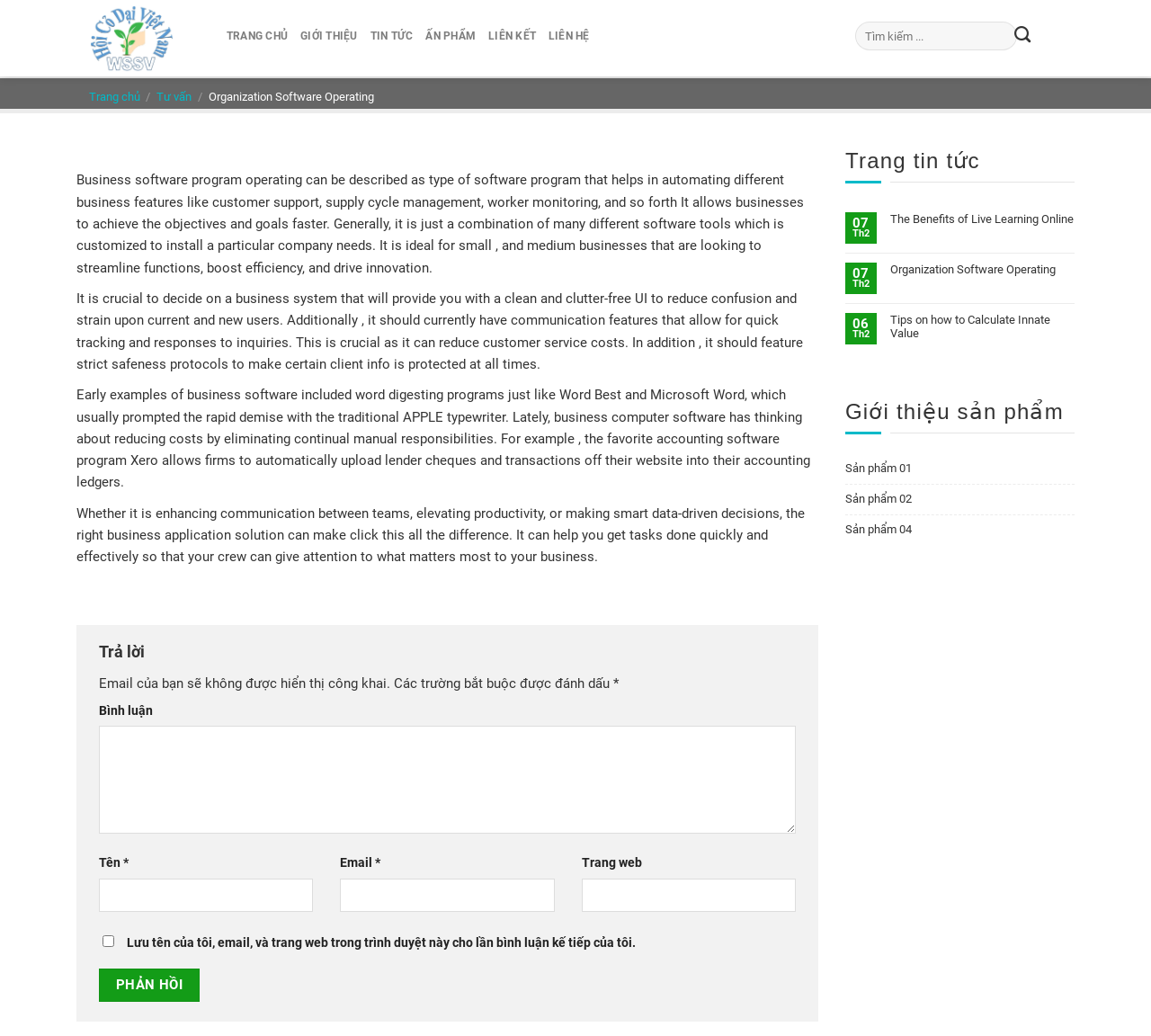Please provide the bounding box coordinates for the element that needs to be clicked to perform the following instruction: "Read the article". The coordinates should be given as four float numbers between 0 and 1, i.e., [left, top, right, bottom].

[0.066, 0.144, 0.711, 0.577]